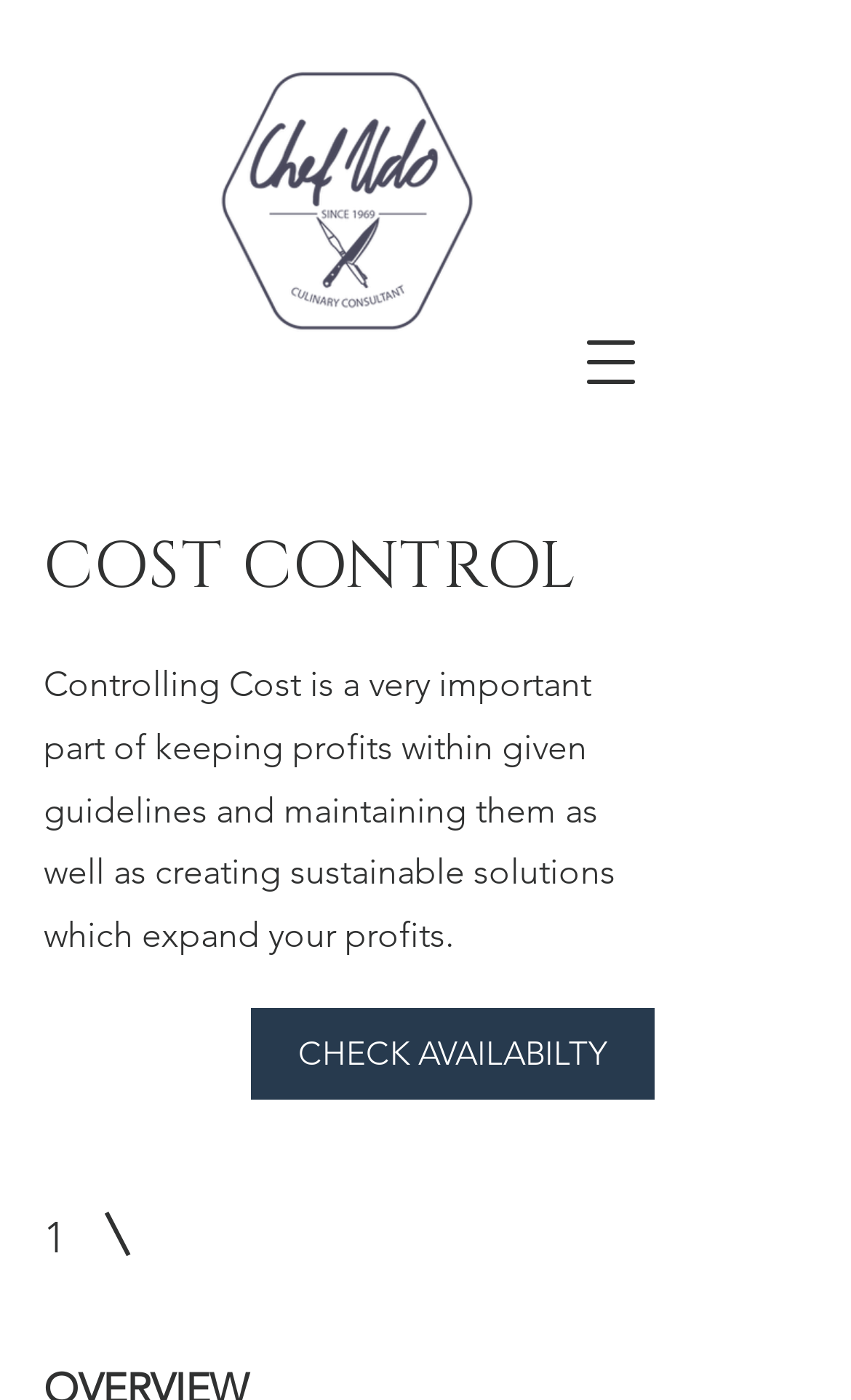What is the purpose of cost control?
Please analyze the image and answer the question with as much detail as possible.

Based on the webpage, it is clear that cost control is important for keeping profits within given guidelines and maintaining them. This implies that the purpose of cost control is to ensure that profits are within a certain range.